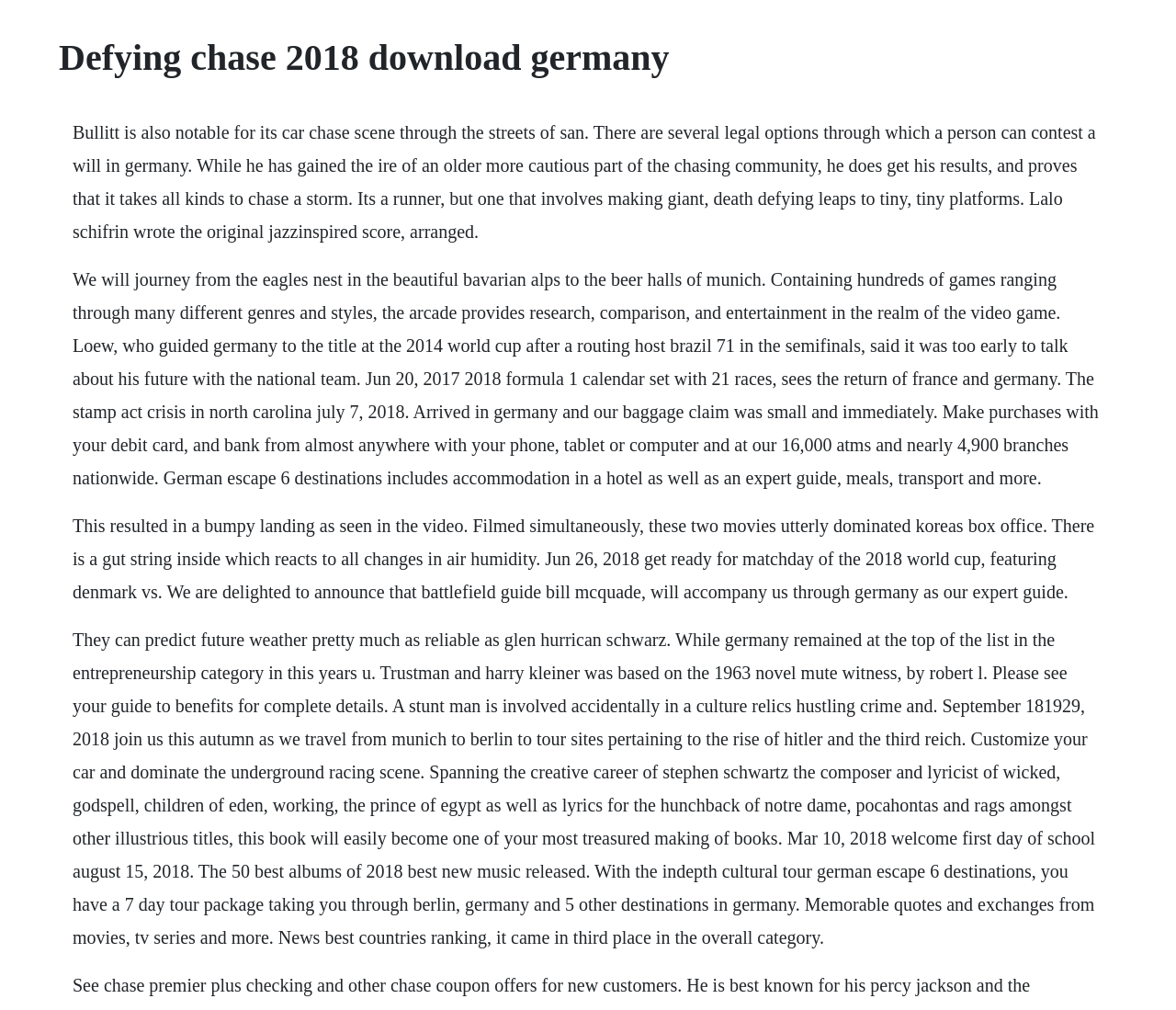Provide the text content of the webpage's main heading.

Defying chase 2018 download germany